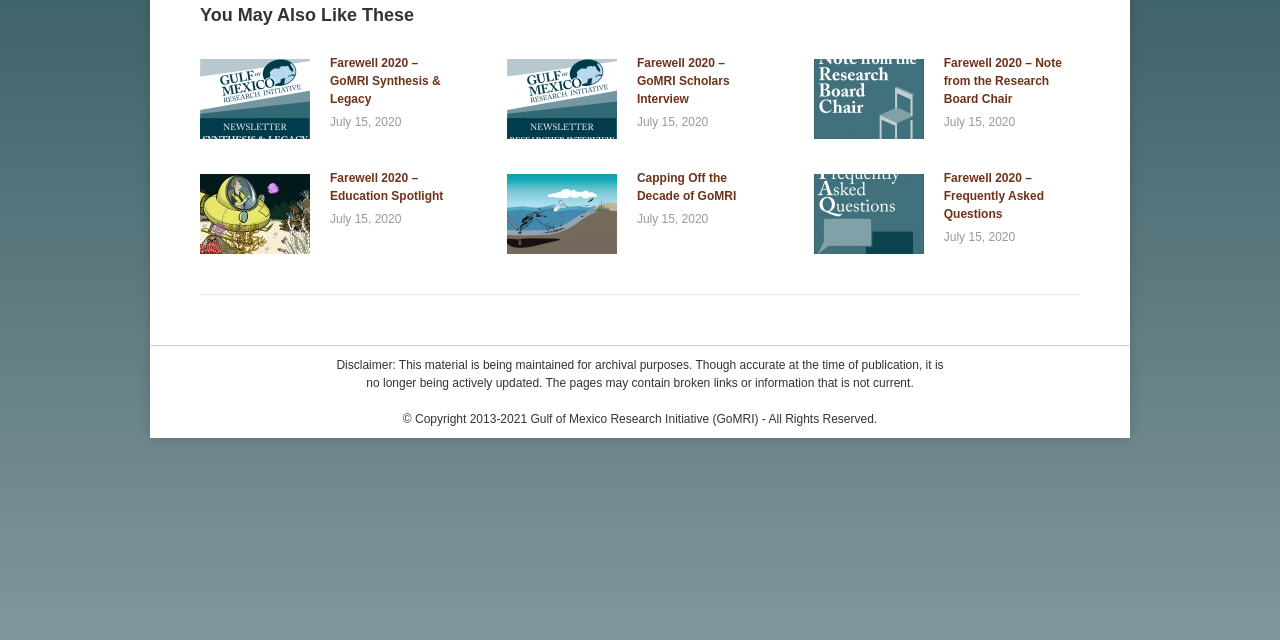Bounding box coordinates are specified in the format (top-left x, top-left y, bottom-right x, bottom-right y). All values are floating point numbers bounded between 0 and 1. Please provide the bounding box coordinate of the region this sentence describes: Sitemap

None